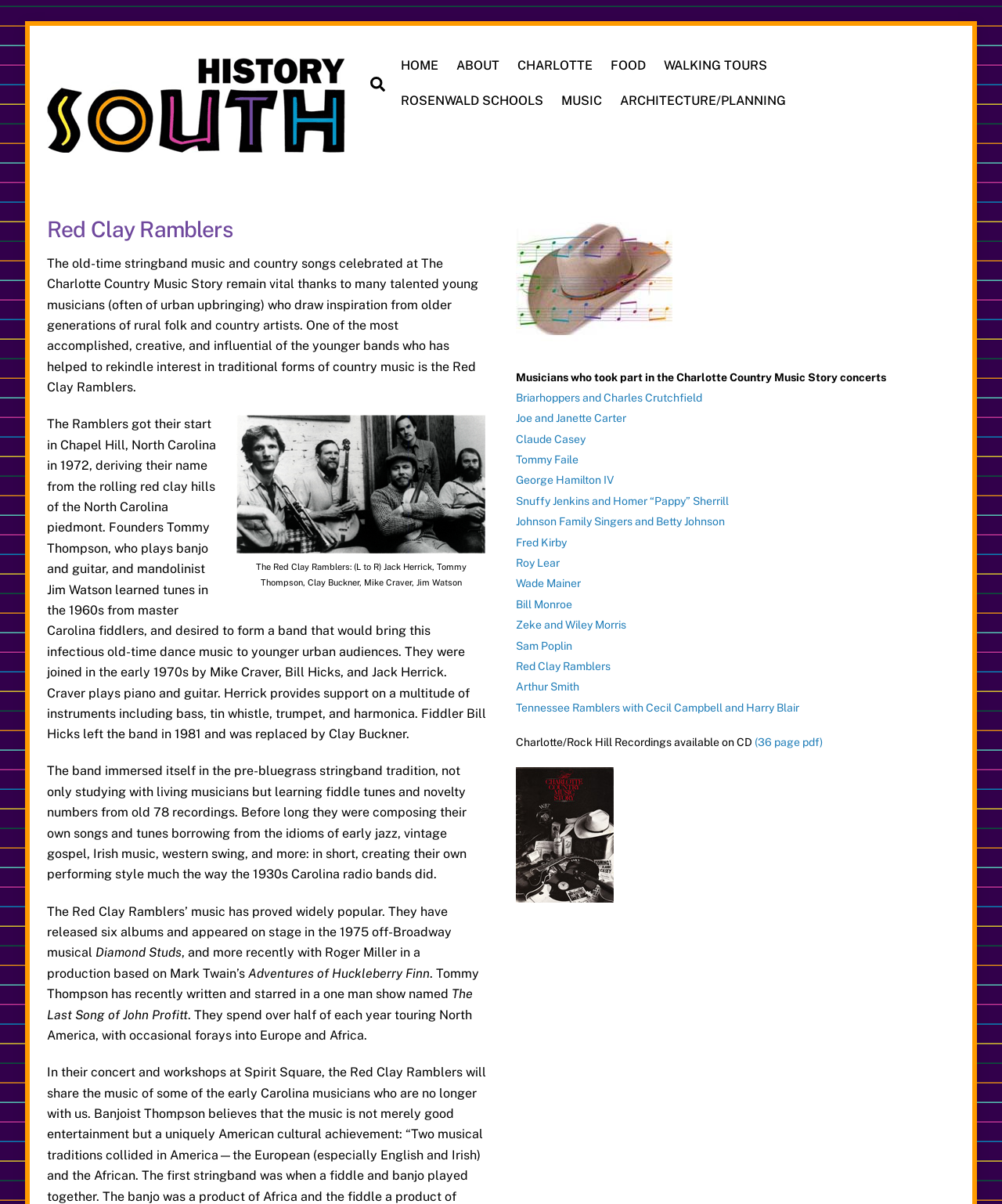Please find and give the text of the main heading on the webpage.

Red Clay Ramblers